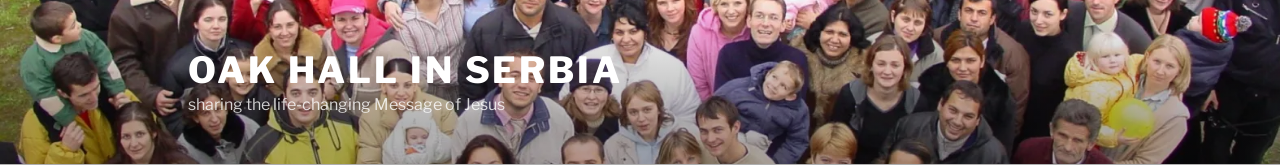What is the age range of the individuals in the image?
Give a one-word or short phrase answer based on the image.

Men, women, and children